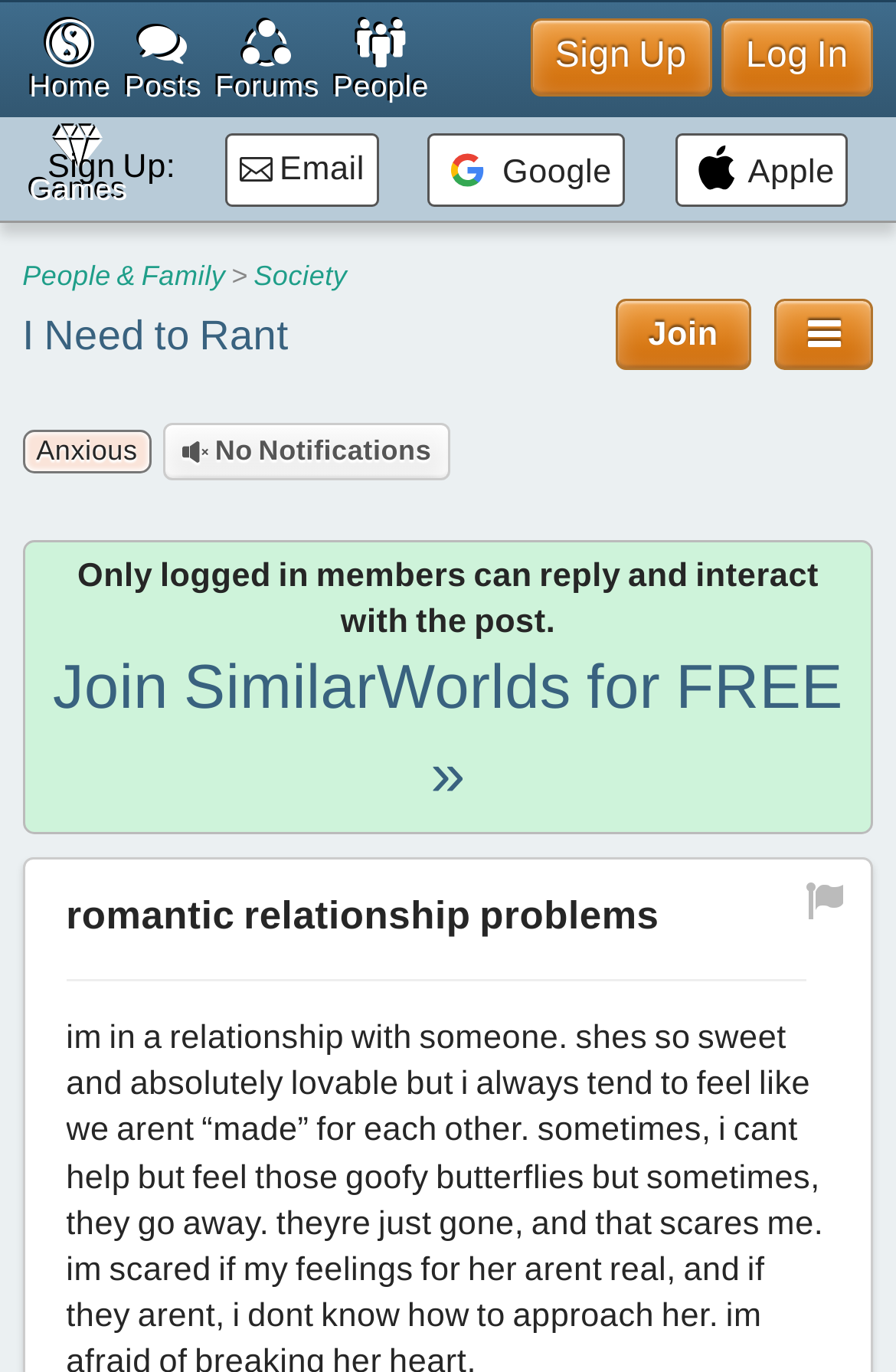Using the information in the image, give a comprehensive answer to the question: 
What is the topic of the current discussion?

The heading 'romantic relationship problems' is present on the webpage, which suggests that the current discussion is related to this topic. Additionally, the meta description also mentions 'romantic relationship problems', which further supports this conclusion.